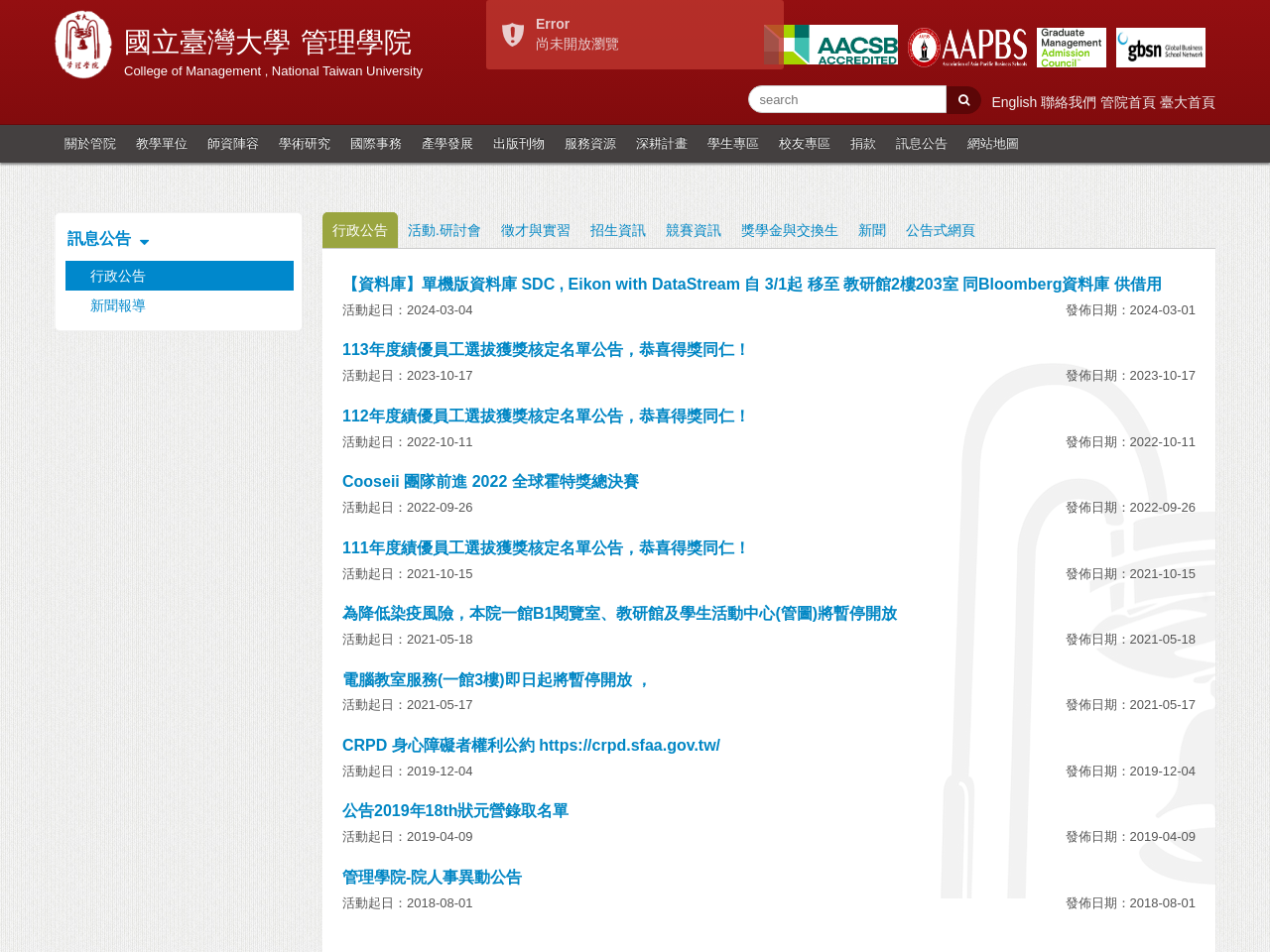Provide the bounding box coordinates of the UI element this sentence describes: "電腦教室服務(一館3樓)即日起將暫停開放 ，".

[0.27, 0.705, 0.513, 0.722]